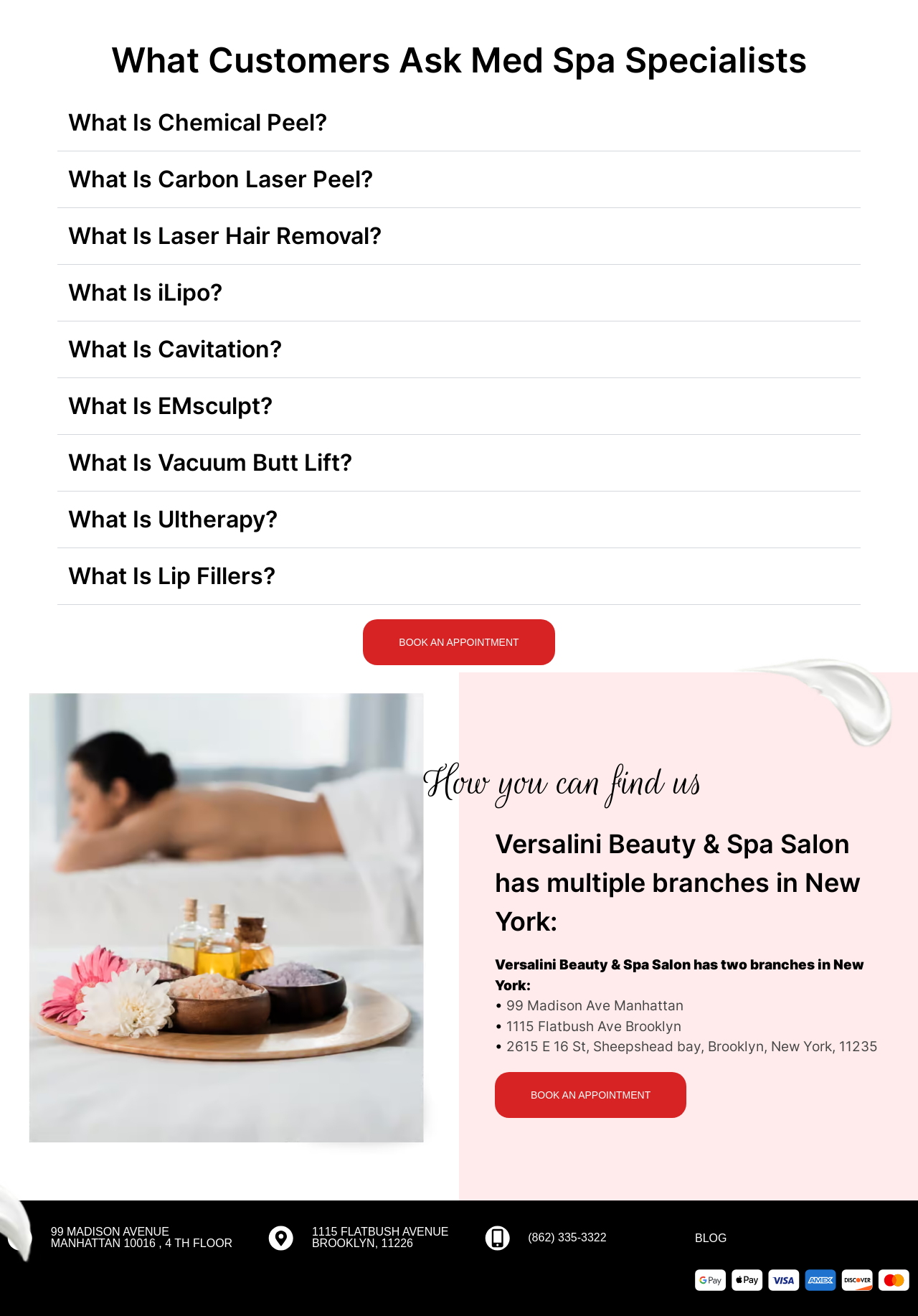Find the bounding box coordinates of the clickable area that will achieve the following instruction: "Click the 'BOOK AN APPOINTMENT' button".

[0.396, 0.471, 0.604, 0.506]